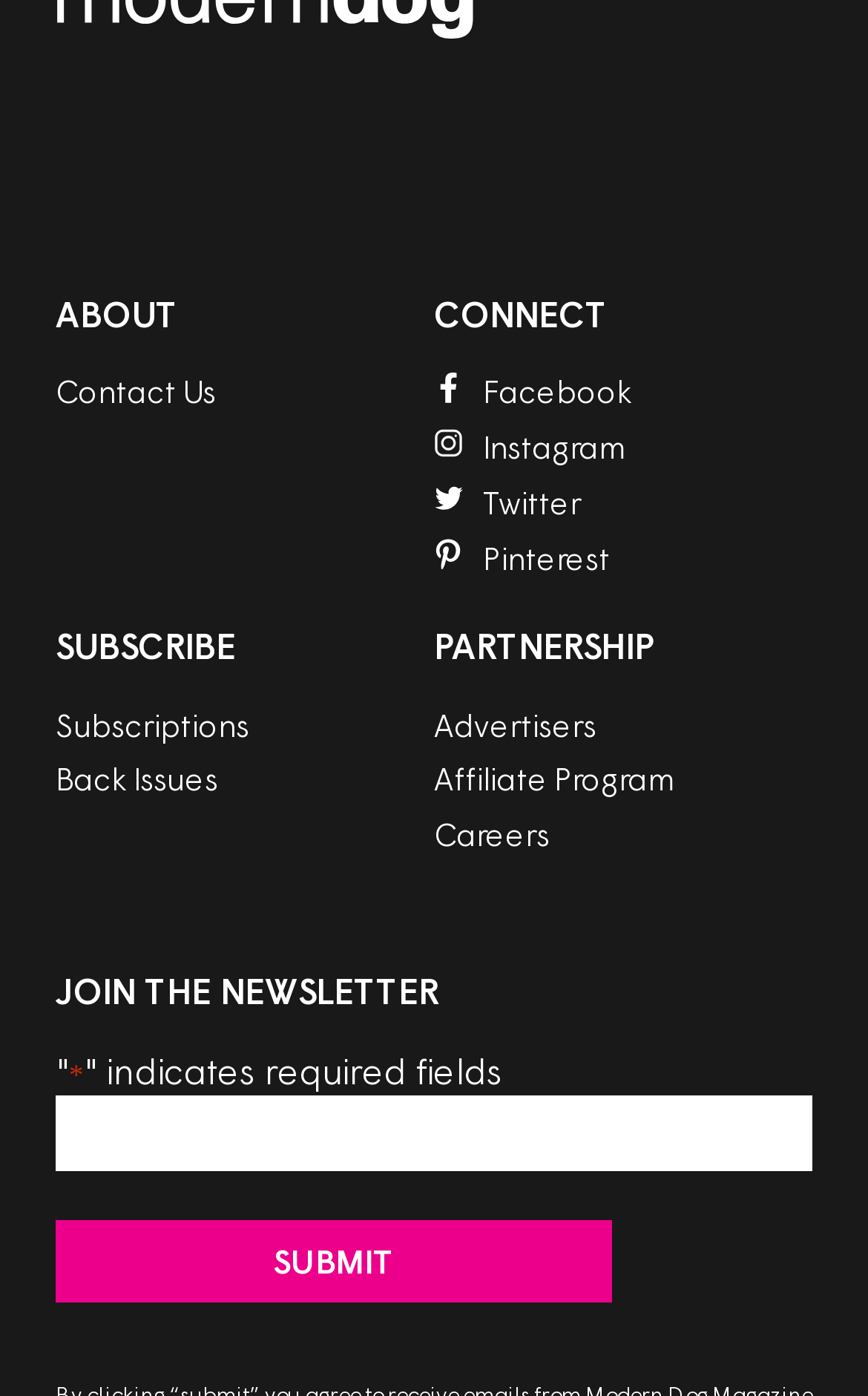Given the element description, predict the bounding box coordinates in the format (top-left x, top-left y, bottom-right x, bottom-right y), using floating point numbers between 0 and 1: alt="Google Play Button"

[0.449, 0.12, 0.823, 0.15]